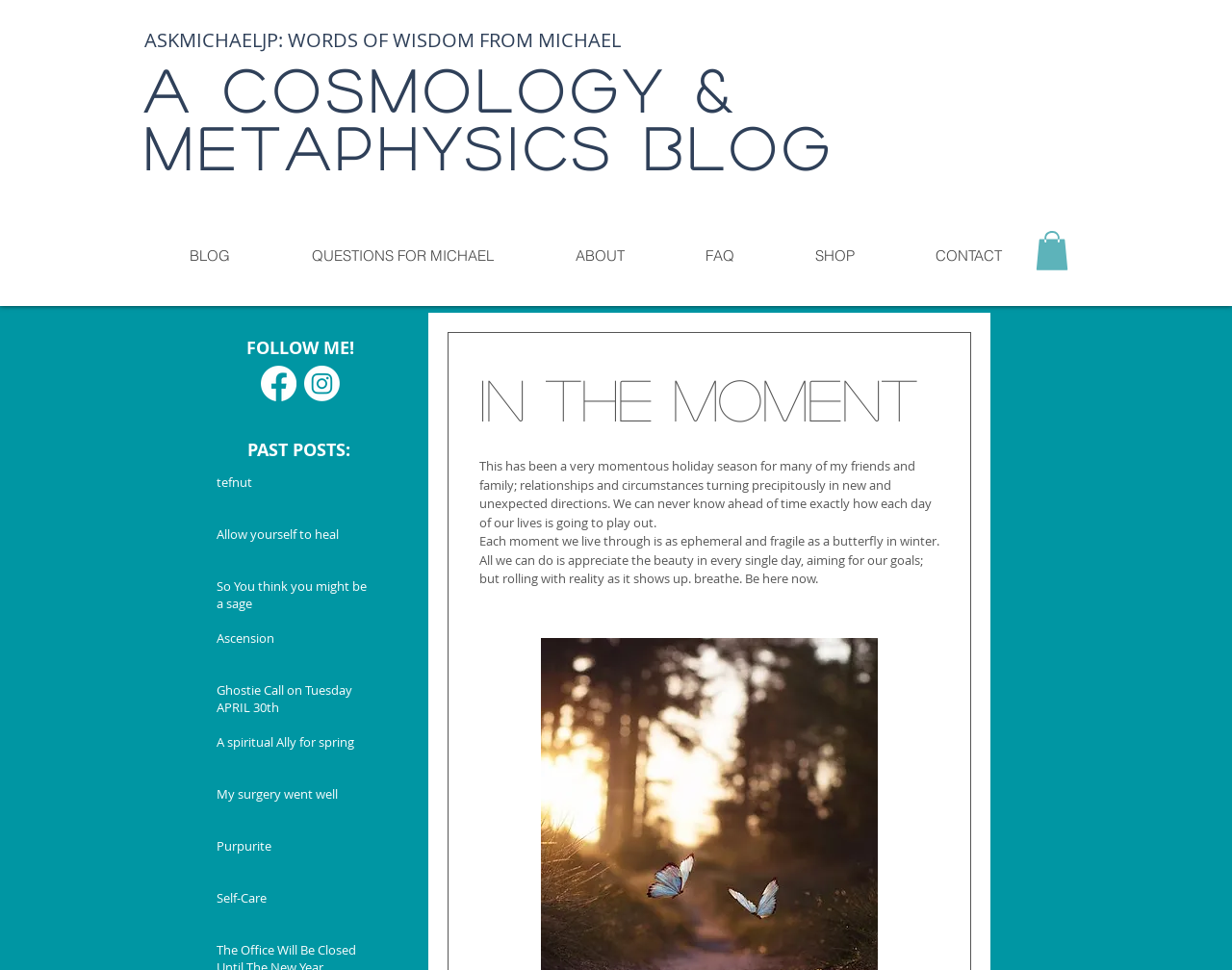Identify the bounding box coordinates of the section that should be clicked to achieve the task described: "Navigate to the 'ABOUT' page".

[0.434, 0.239, 0.539, 0.288]